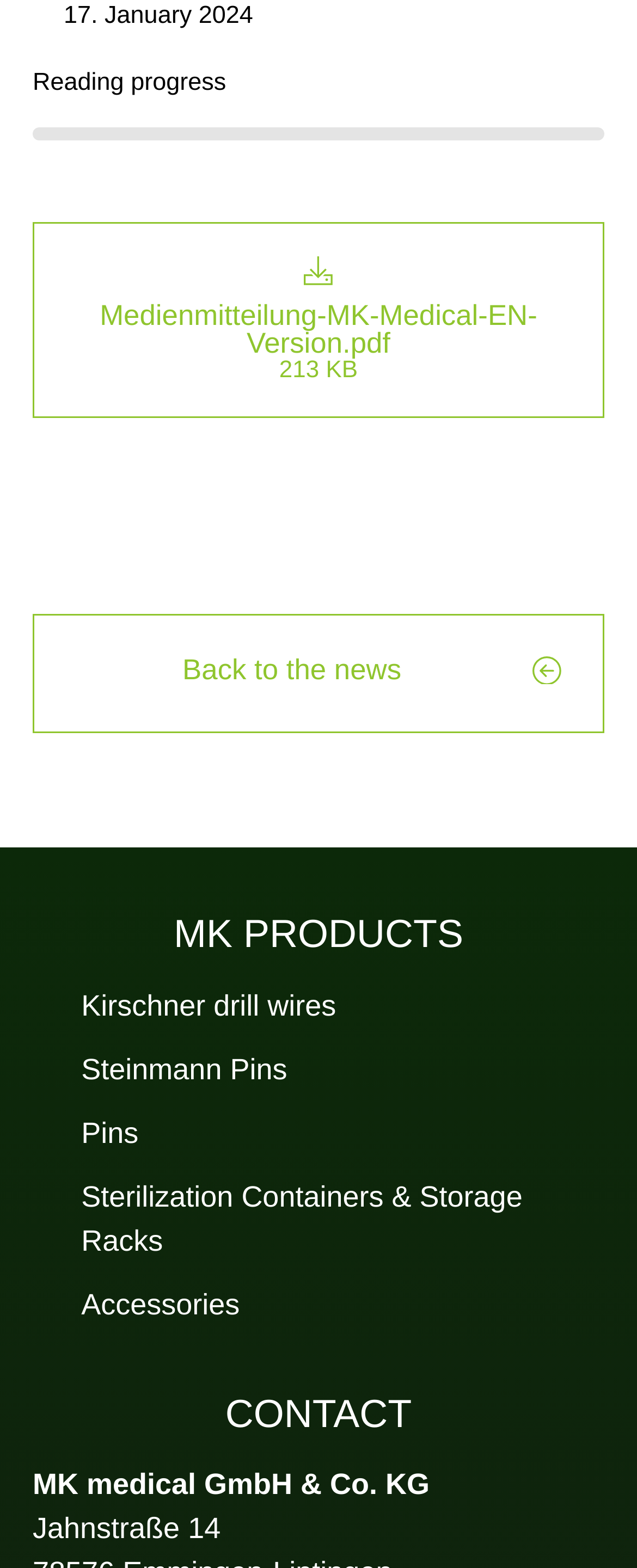Can you specify the bounding box coordinates for the region that should be clicked to fulfill this instruction: "contact via email".

[0.051, 0.904, 0.446, 0.926]